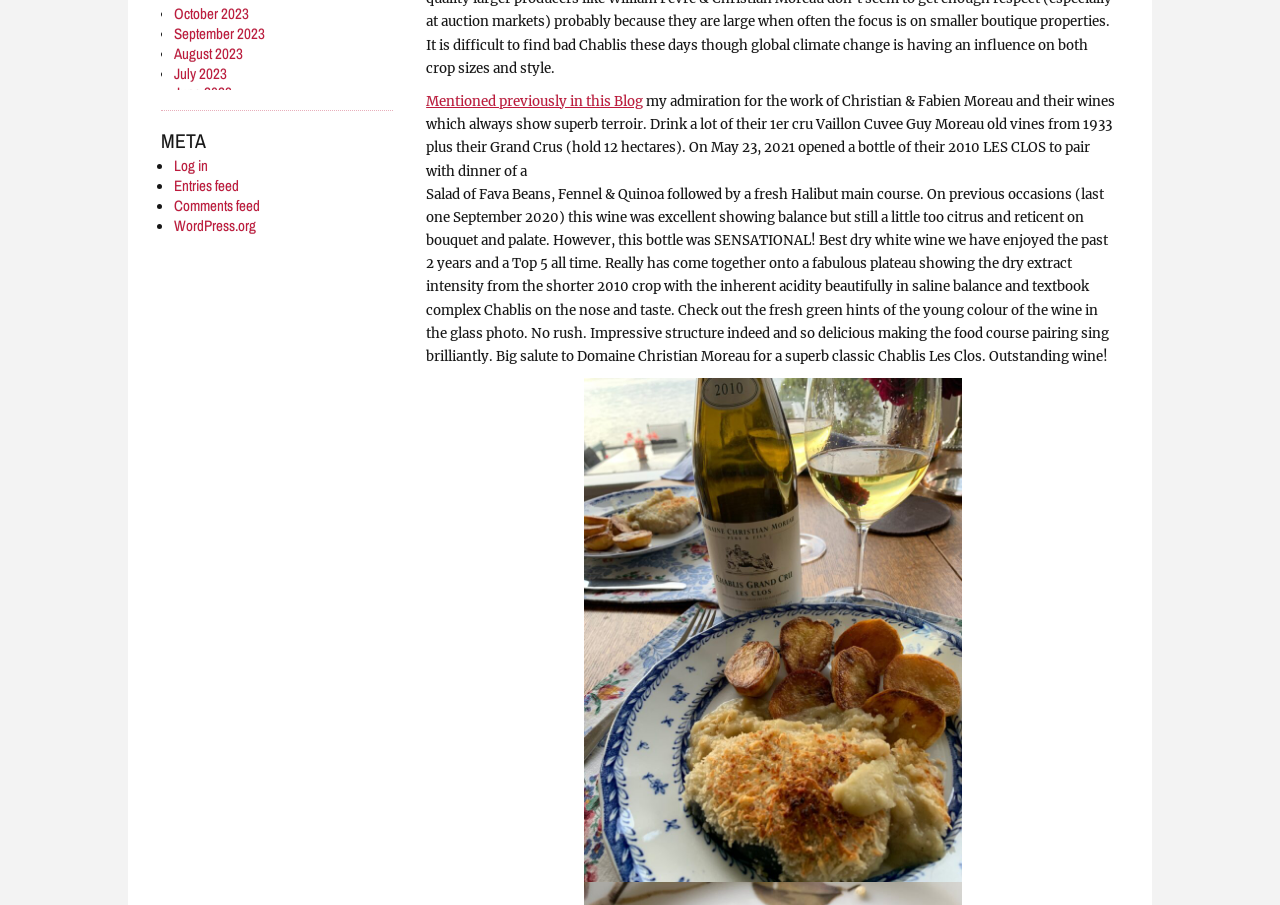Reply to the question with a single word or phrase:
Are the months listed in chronological order?

No